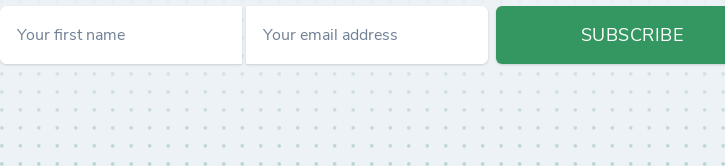Offer an in-depth caption of the image, mentioning all notable aspects.

The image features a subscription form designed for users to join a newsletter. It includes two text input fields labeled "Your first name" and "Your email address," prompting users to enter their details for communication purposes. Next to these fields is a prominent green button labeled "SUBSCRIBE," inviting users to complete their registration. The background is subtly patterned, adding a modern and clean aesthetic to the form. This design encourages engagement by providing a clear pathway for users to receive updates and content.